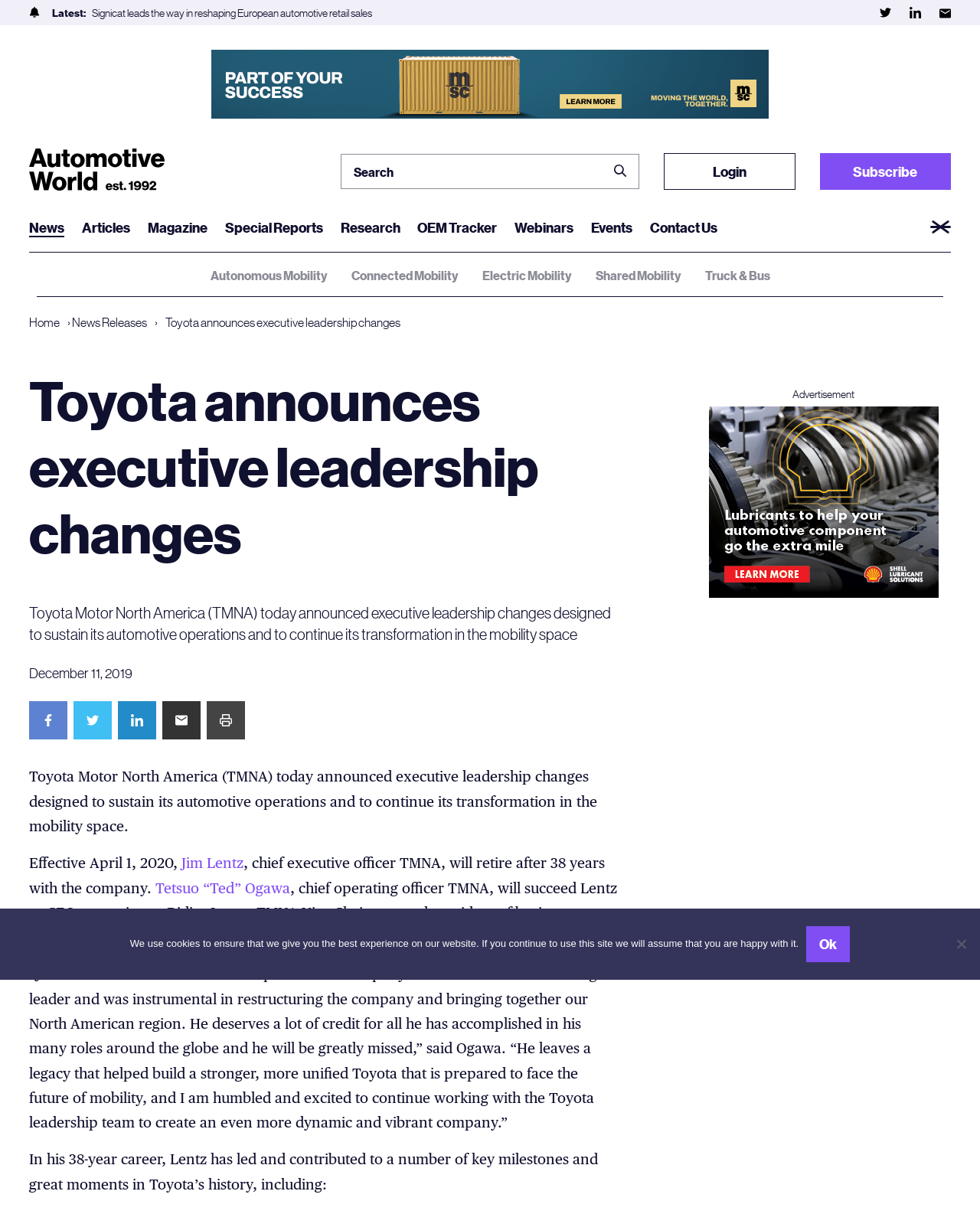Please pinpoint the bounding box coordinates for the region I should click to adhere to this instruction: "Read about Autonomous Mobility".

[0.214, 0.22, 0.333, 0.233]